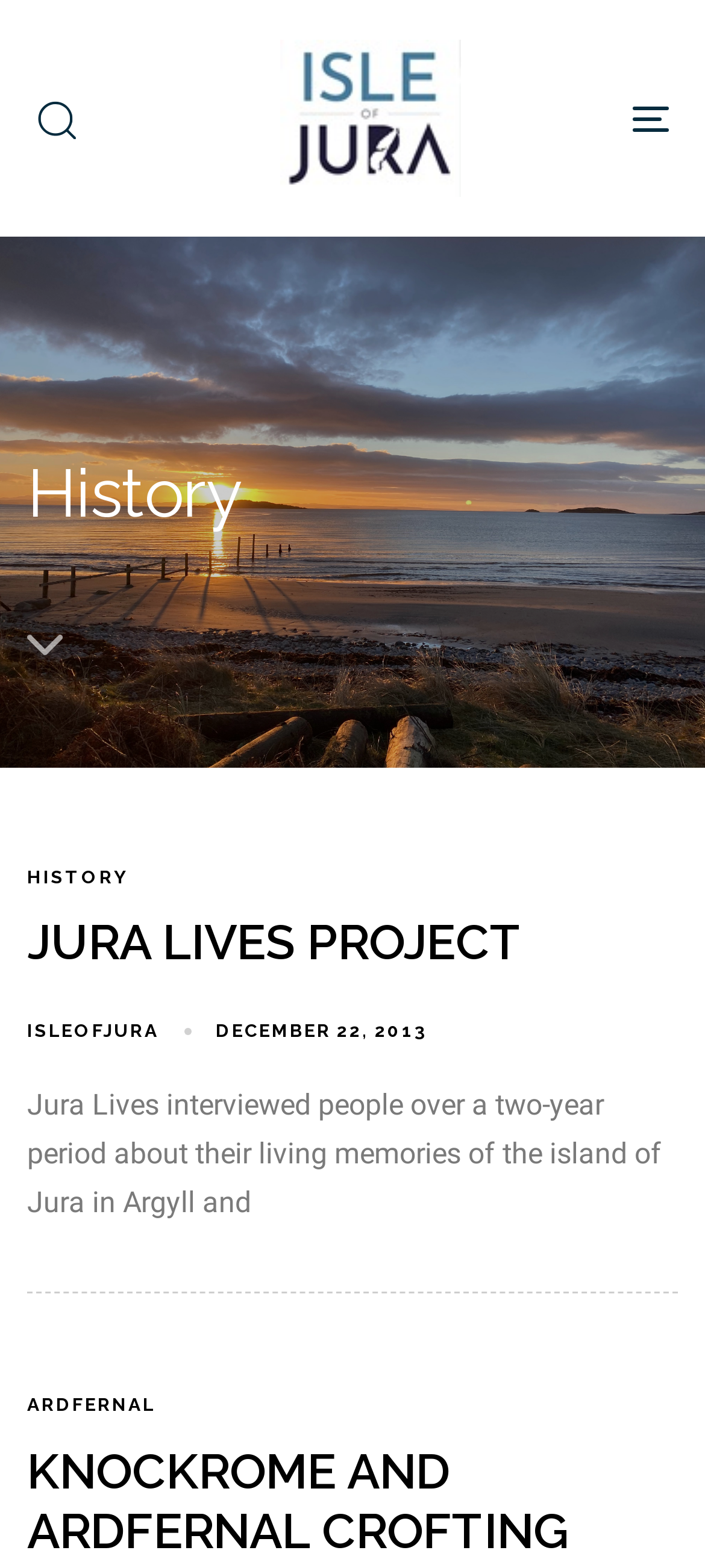What is the Jura Lives Project about?
Refer to the screenshot and respond with a concise word or phrase.

Interviewing people about their living memories